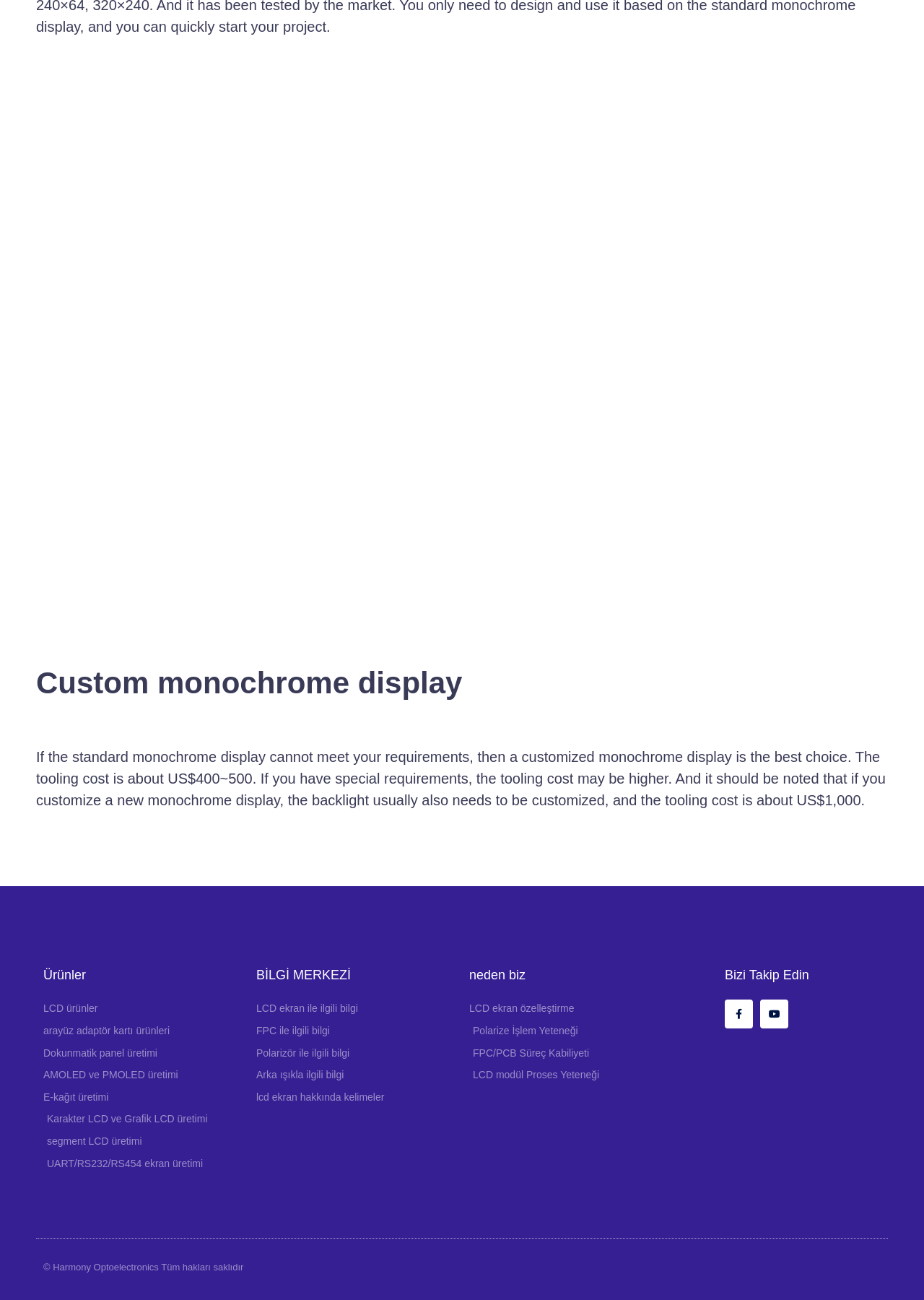Please find the bounding box coordinates of the element's region to be clicked to carry out this instruction: "Click the 'Dokunmatik panel üretimi' link".

[0.047, 0.803, 0.262, 0.817]